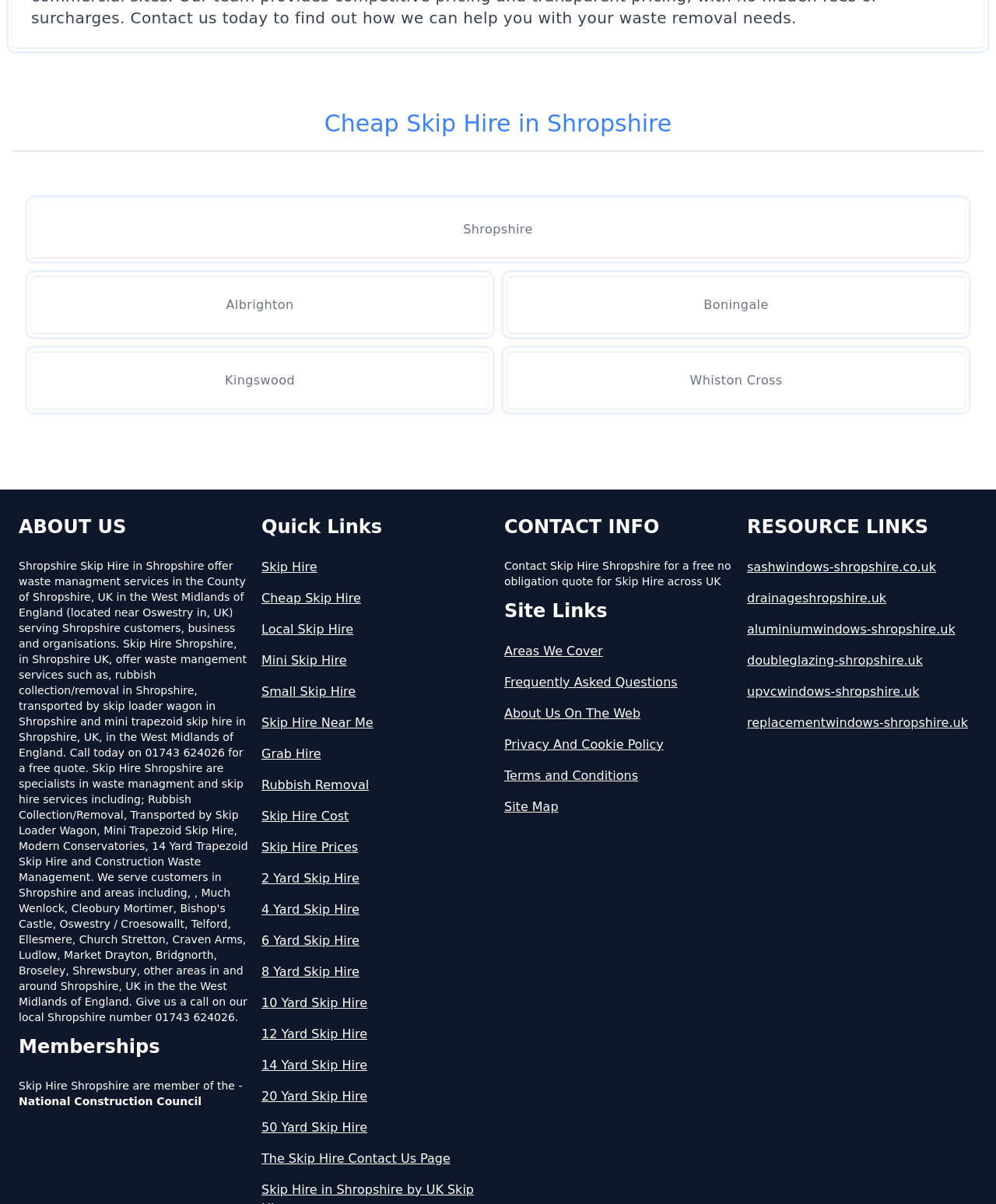Answer the following query with a single word or phrase:
How many types of skip hire services are listed?

14